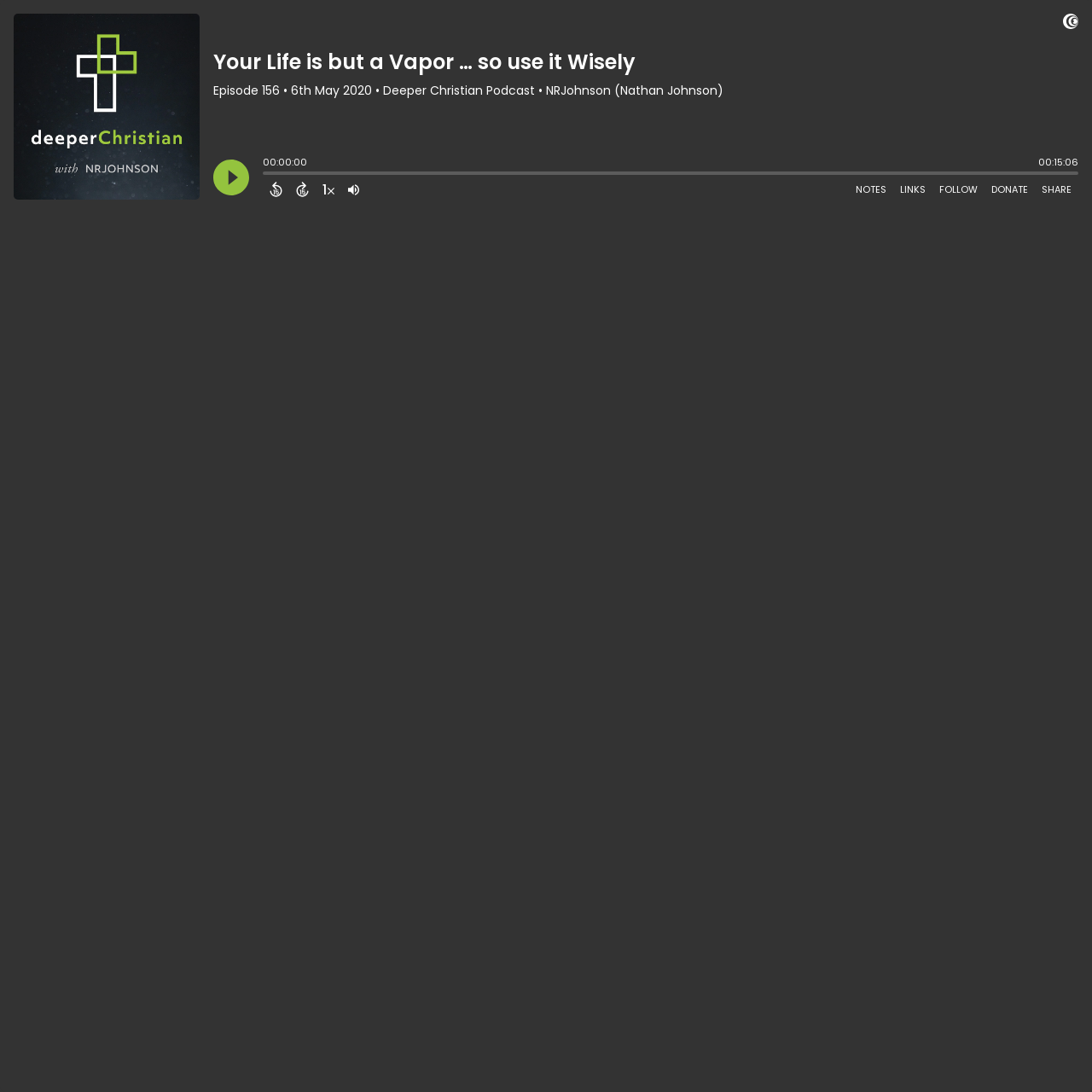What is the function of the button with the image of a triangle?
Based on the image, please offer an in-depth response to the question.

I determined the function of the button with the image of a triangle by looking at the button element with the description 'Play' which contains an image. The image is likely a play triangle, indicating that the button is used to play the podcast episode.